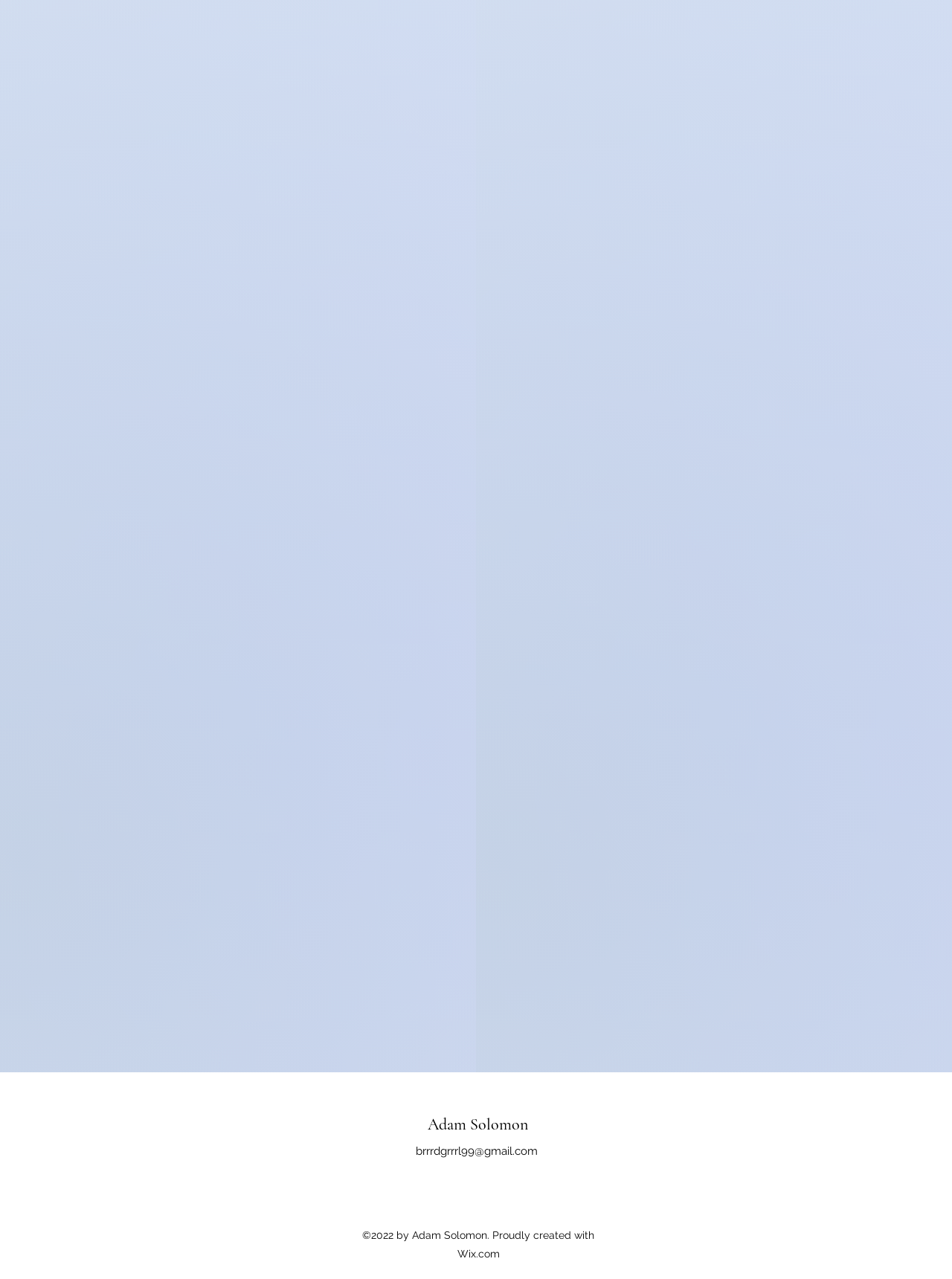Identify the bounding box for the element characterized by the following description: "aria-label="YouTube"".

[0.485, 0.844, 0.516, 0.866]